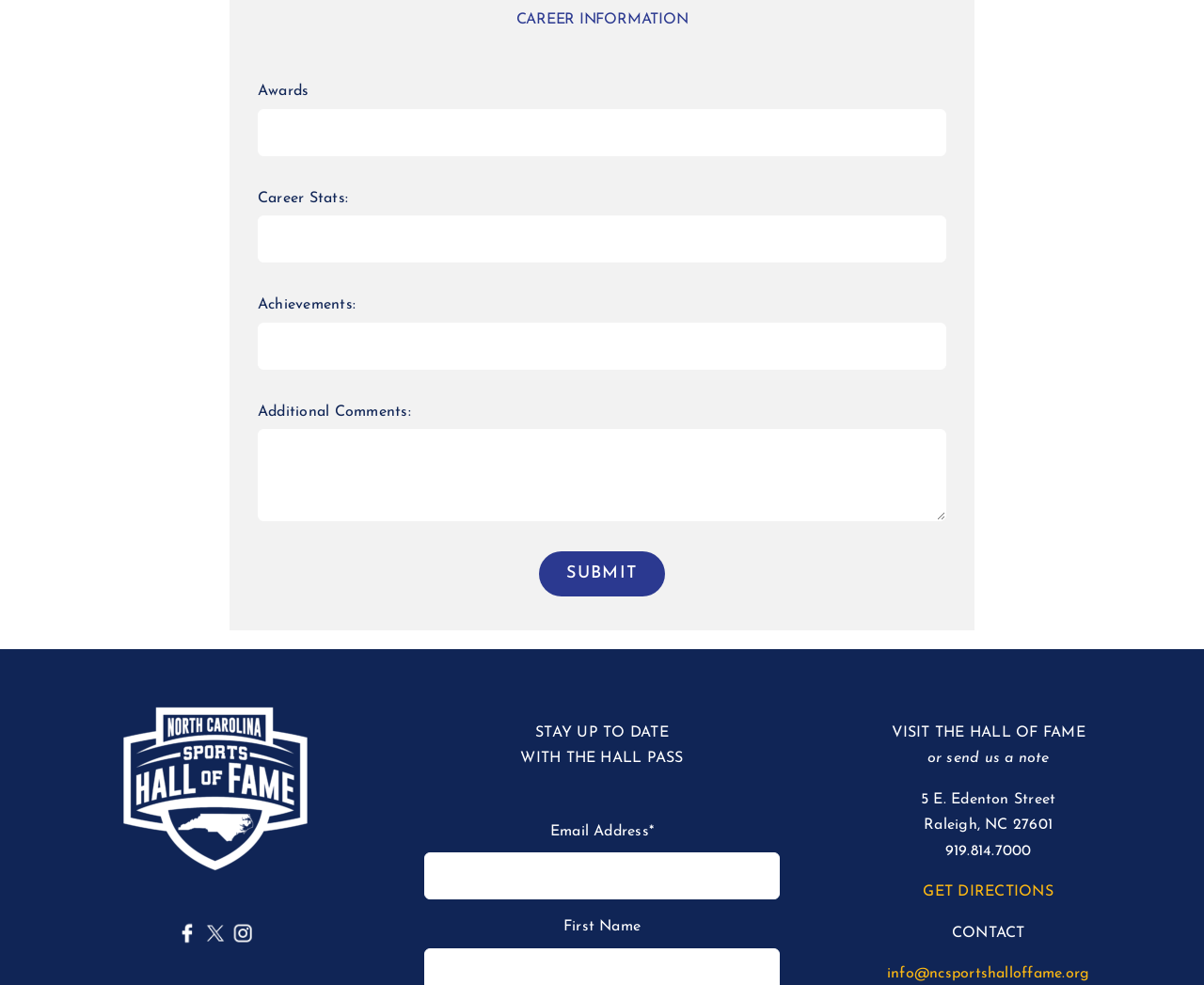Kindly respond to the following question with a single word or a brief phrase: 
What is the purpose of the 'CAREER INFORMATION' section?

To input career details